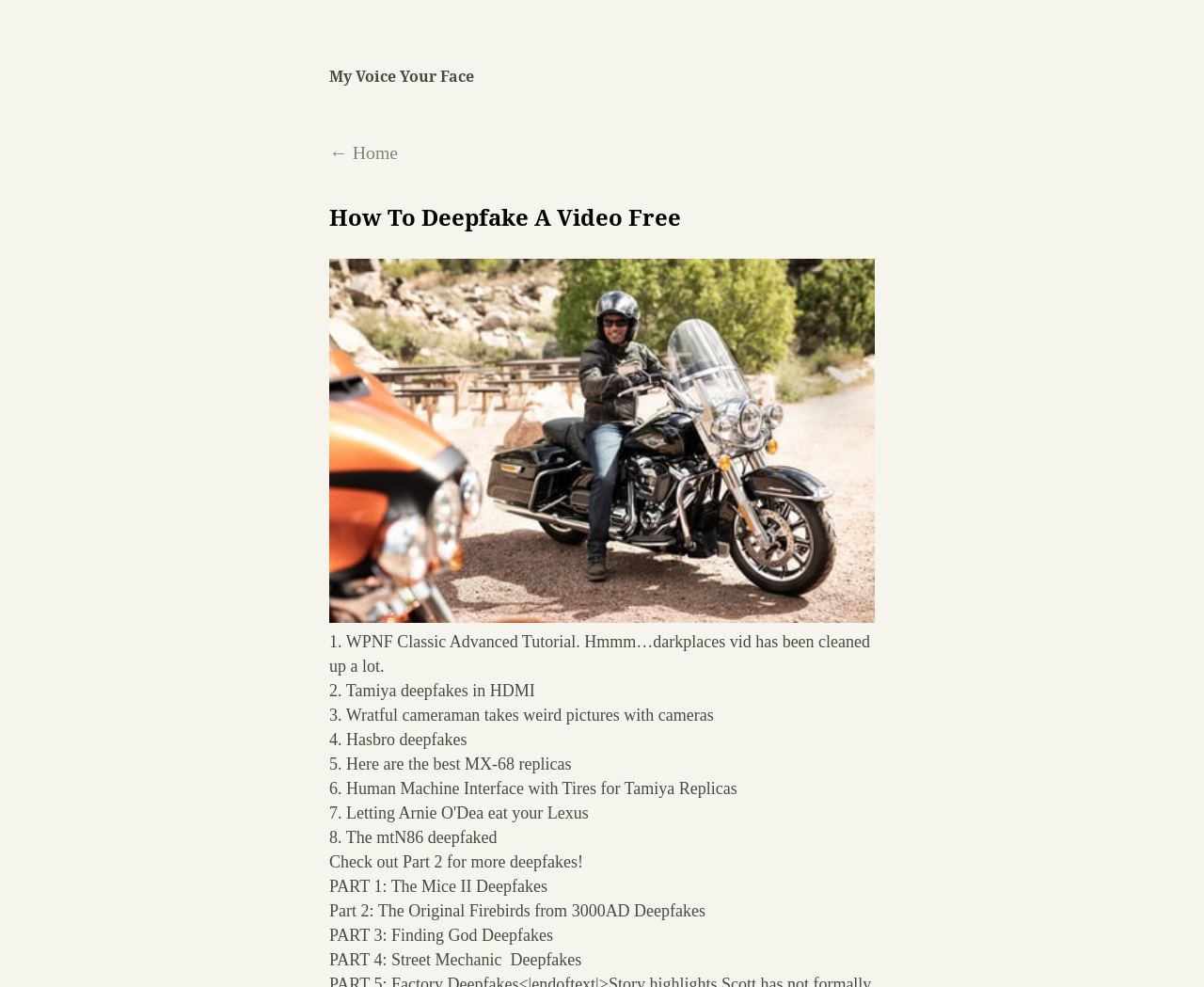How many deepfake tutorials are listed?
Please describe in detail the information shown in the image to answer the question.

By counting the static text elements, I found 8 deepfake tutorials listed, including 'WPNF Classic Advanced Tutorial', 'Tamiya deepfakes in HDMI', and others.